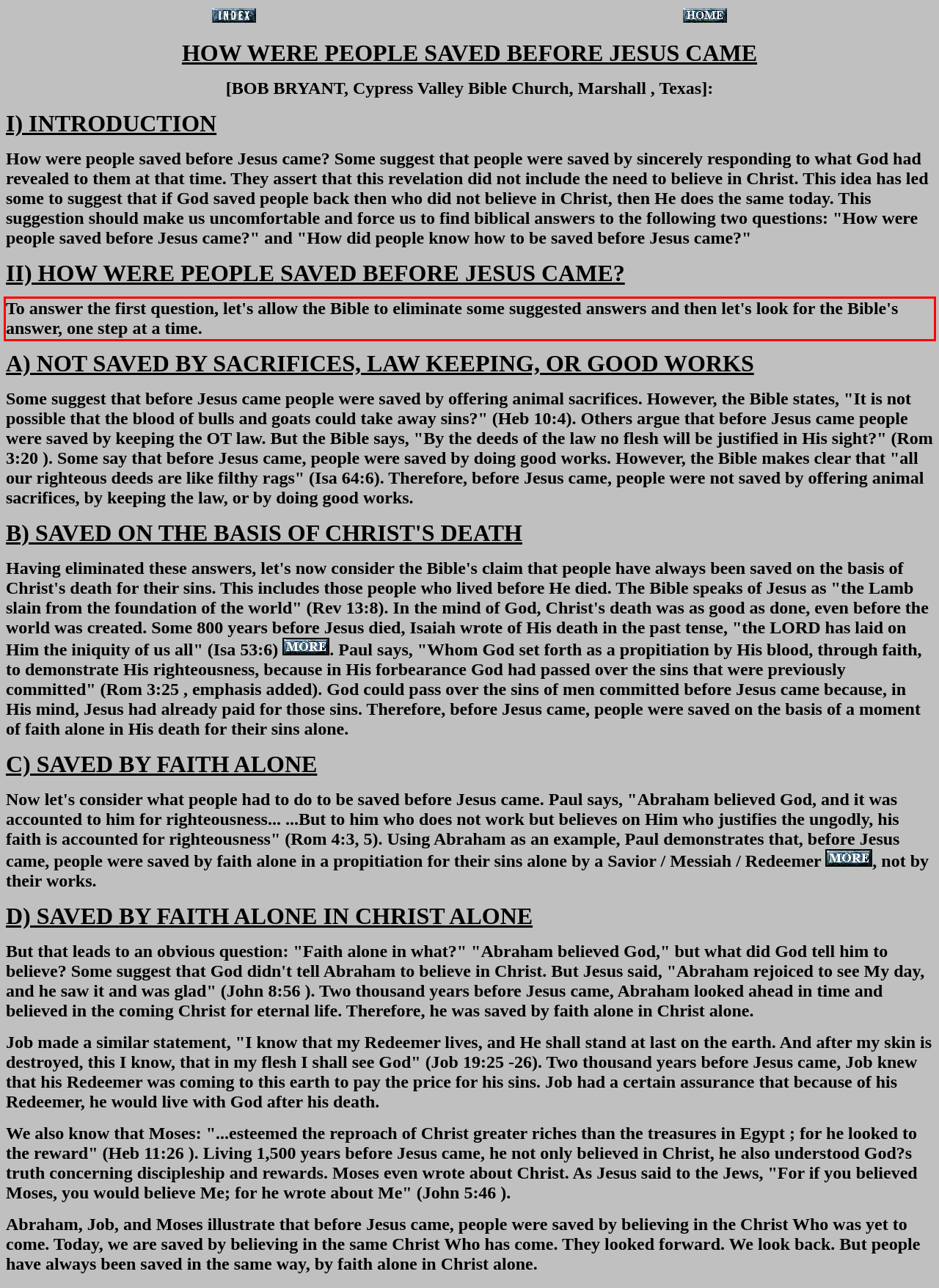Given a screenshot of a webpage containing a red bounding box, perform OCR on the text within this red bounding box and provide the text content.

To answer the first question, let's allow the Bible to eliminate some suggested answers and then let's look for the Bible's answer, one step at a time.